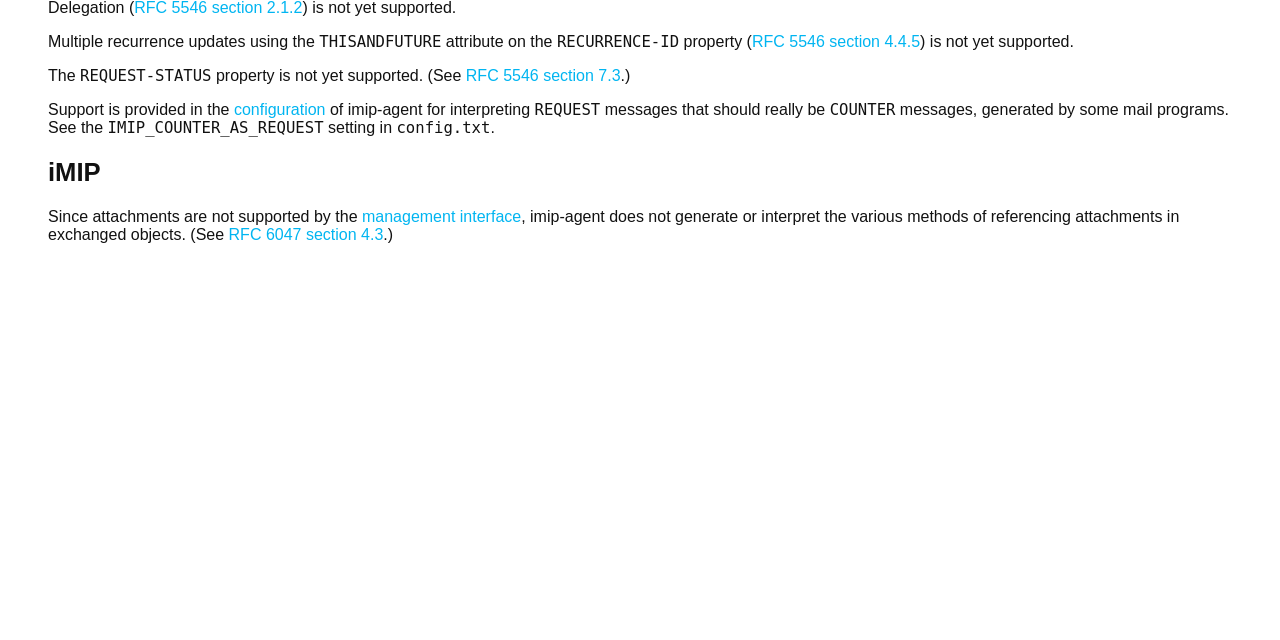Given the element description "configuration", identify the bounding box of the corresponding UI element.

[0.183, 0.158, 0.254, 0.184]